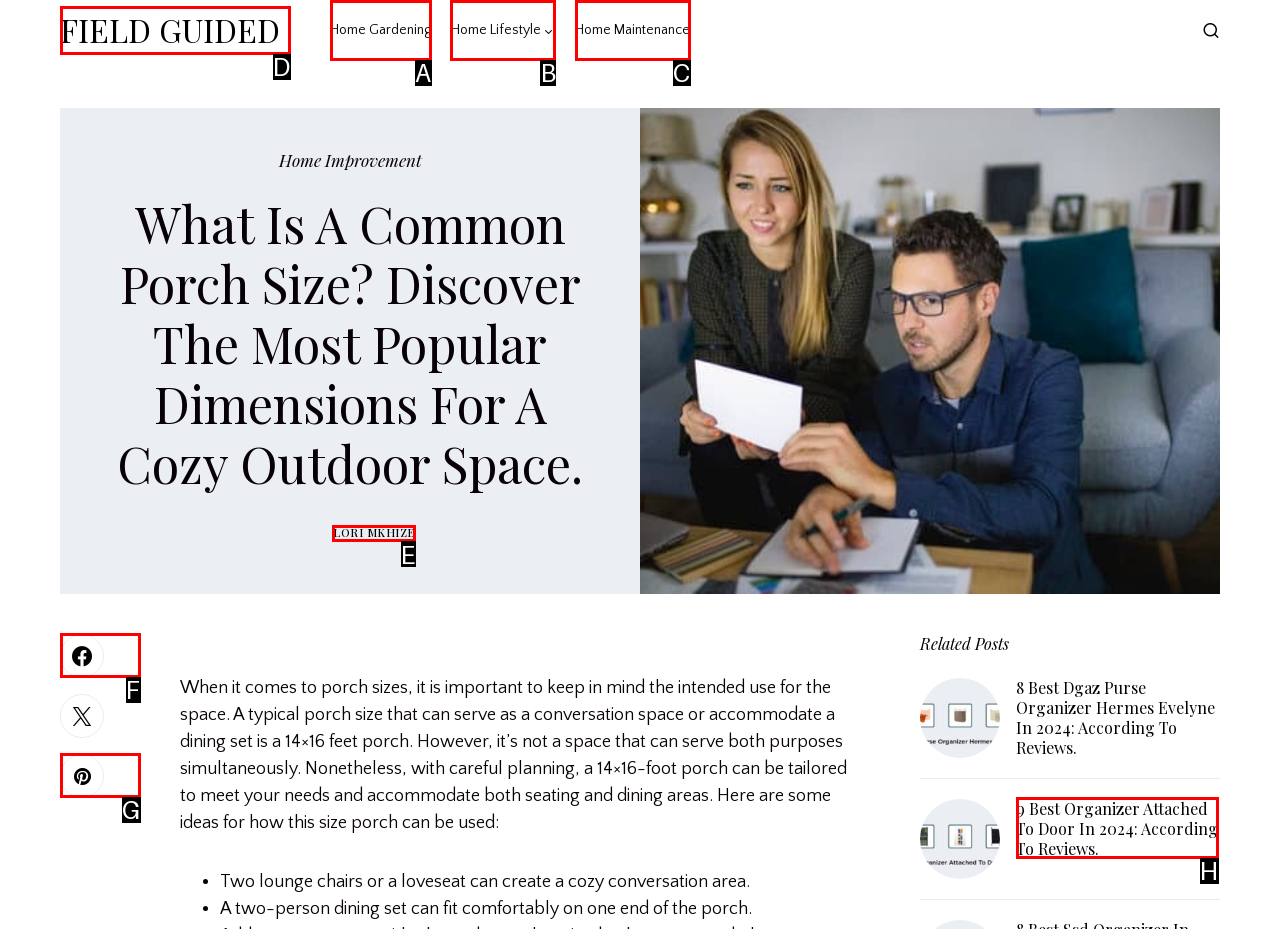Choose the UI element to click on to achieve this task: Click on the 'Home Lifestyle' link. Reply with the letter representing the selected element.

B